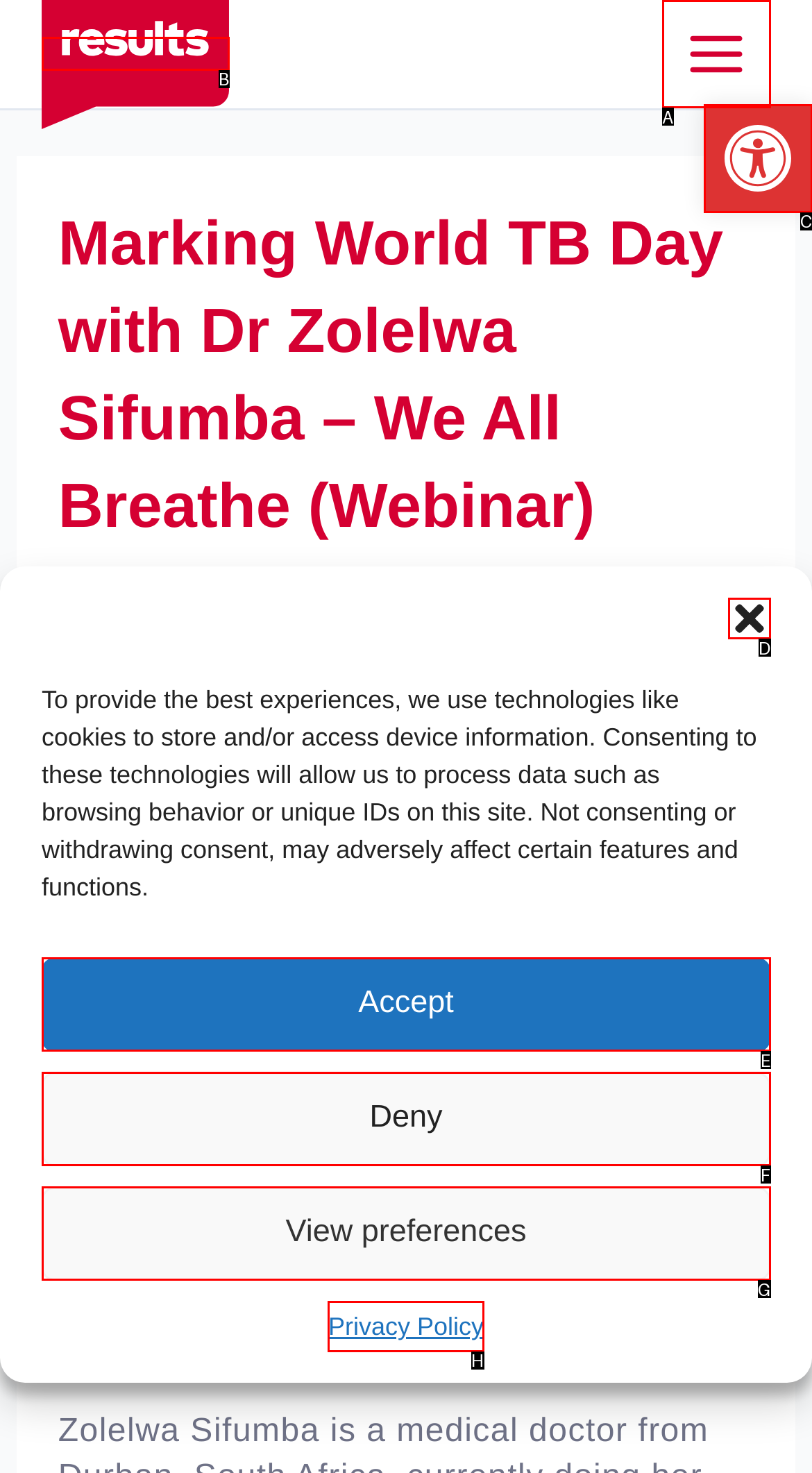Choose the HTML element that should be clicked to achieve this task: Close dialog
Respond with the letter of the correct choice.

D